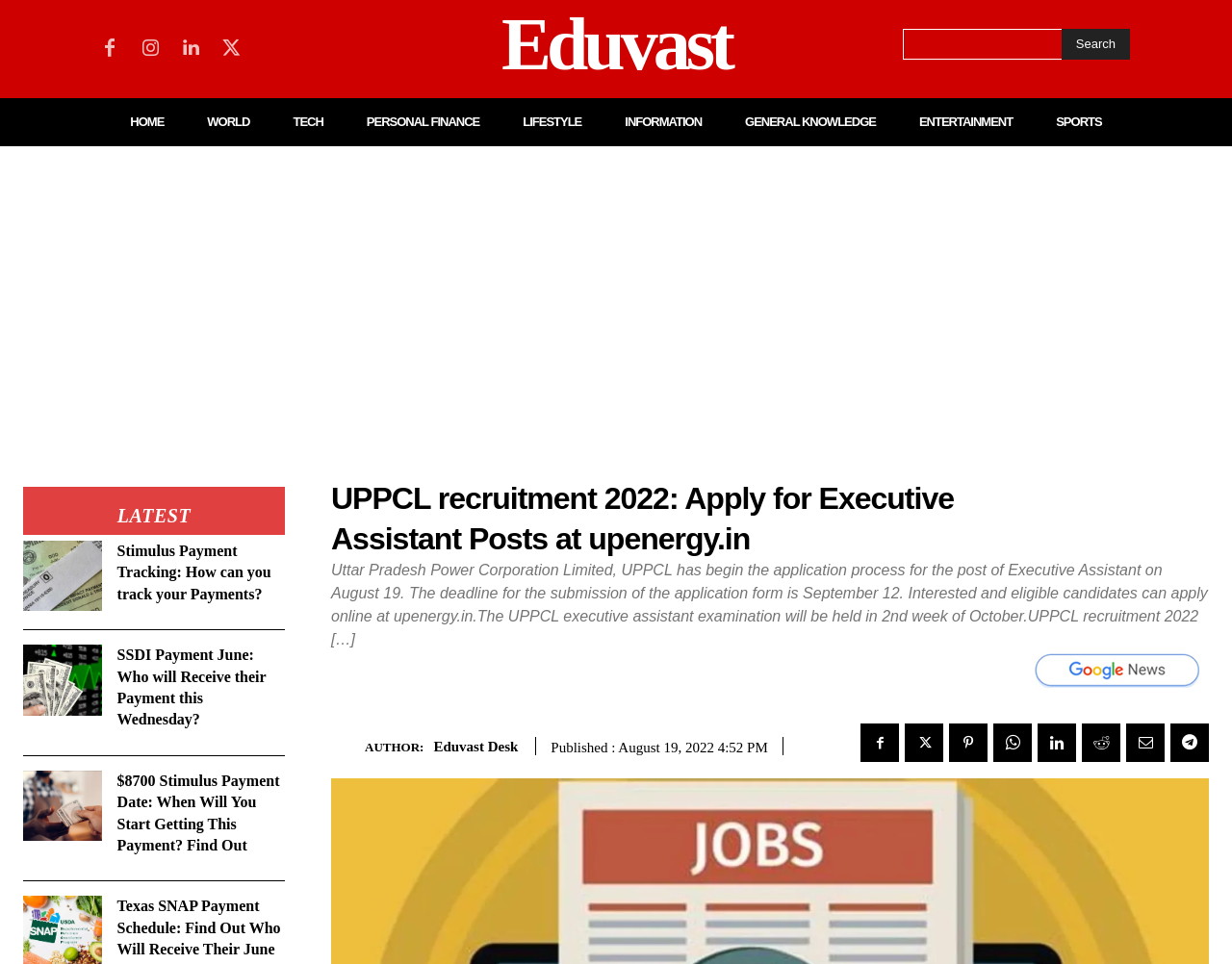What is the deadline for submitting the application form?
Please answer the question with a detailed response using the information from the screenshot.

The deadline for submitting the application form is mentioned in the article as September 12, which is stated in the paragraph 'Uttar Pradesh Power Corporation Limited, UPPCL has begin the application process for the post of Executive Assistant on August 19. The deadline for the submission of the application form is September 12.'